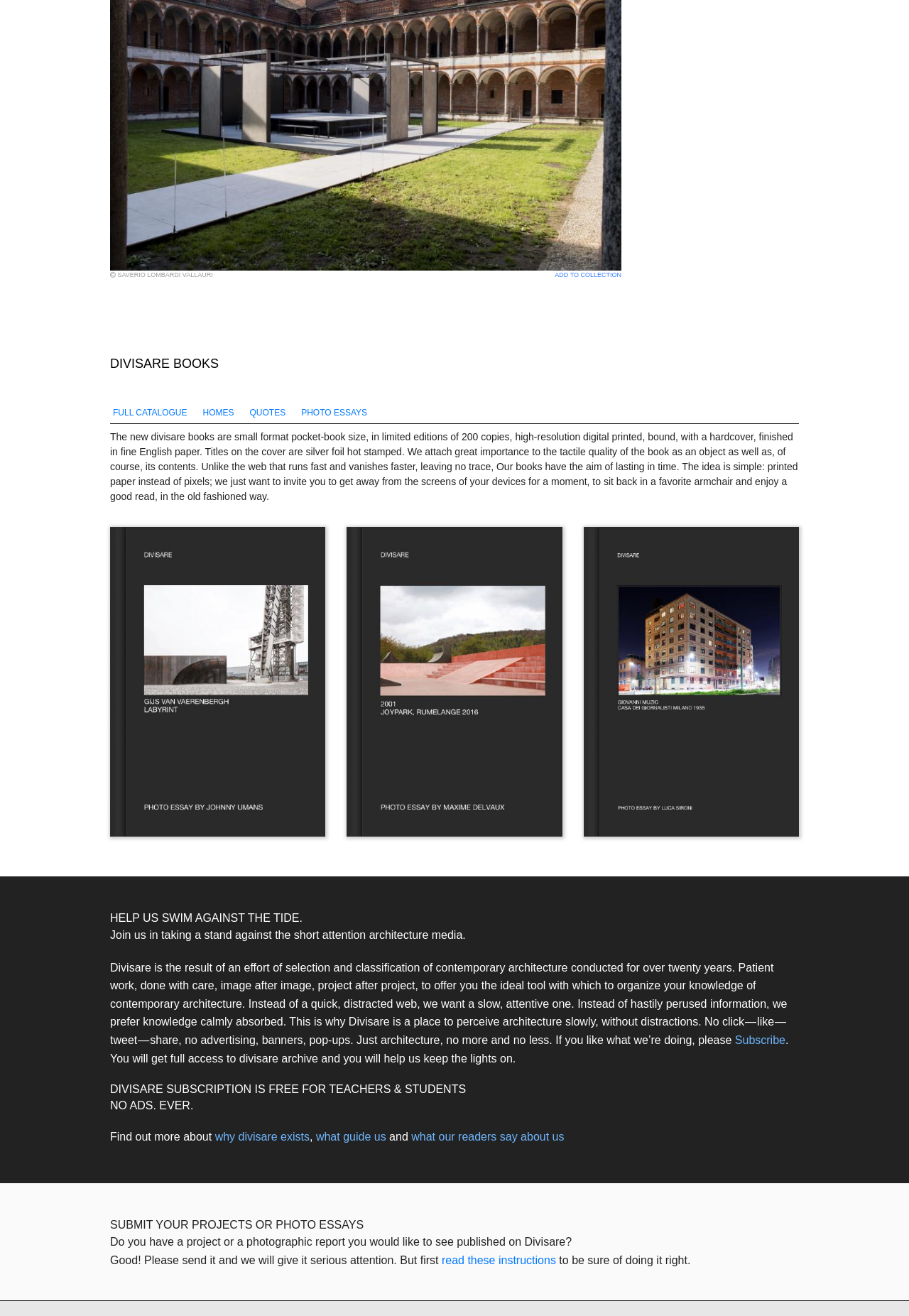Can you specify the bounding box coordinates for the region that should be clicked to fulfill this instruction: "Subscribe".

[0.808, 0.786, 0.864, 0.795]